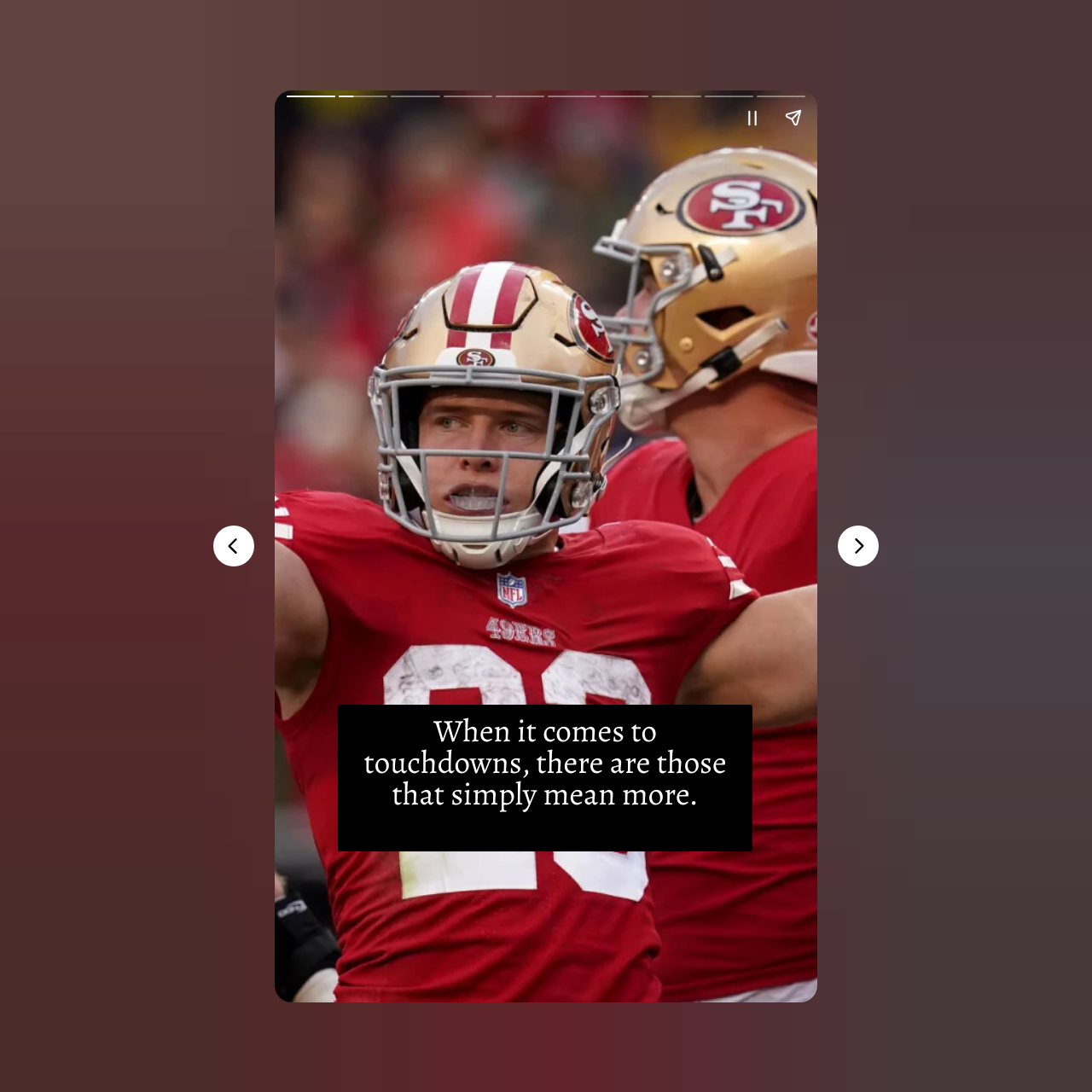What is the position of the 'Next page' button?
Kindly offer a comprehensive and detailed response to the question.

By examining the bounding box coordinates of the 'Next page' button, we can see that it is located at [0.767, 0.481, 0.805, 0.519], which corresponds to the bottom right section of the webpage.